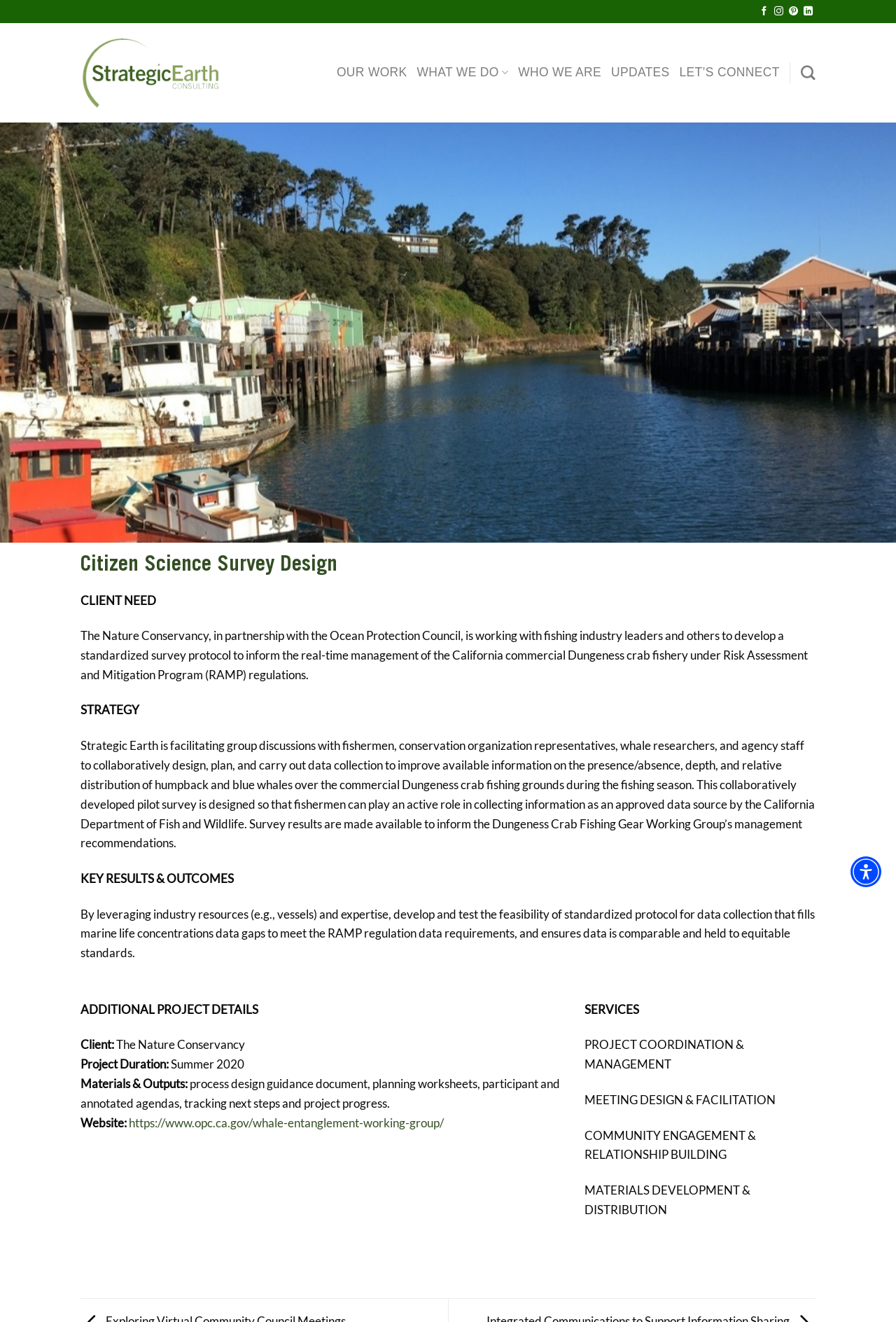What services did Strategic Earth provide for this project?
Please answer the question with as much detail and depth as you can.

I found this answer by reading the text under the 'SERVICES' section, which lists the services provided by Strategic Earth for this project.